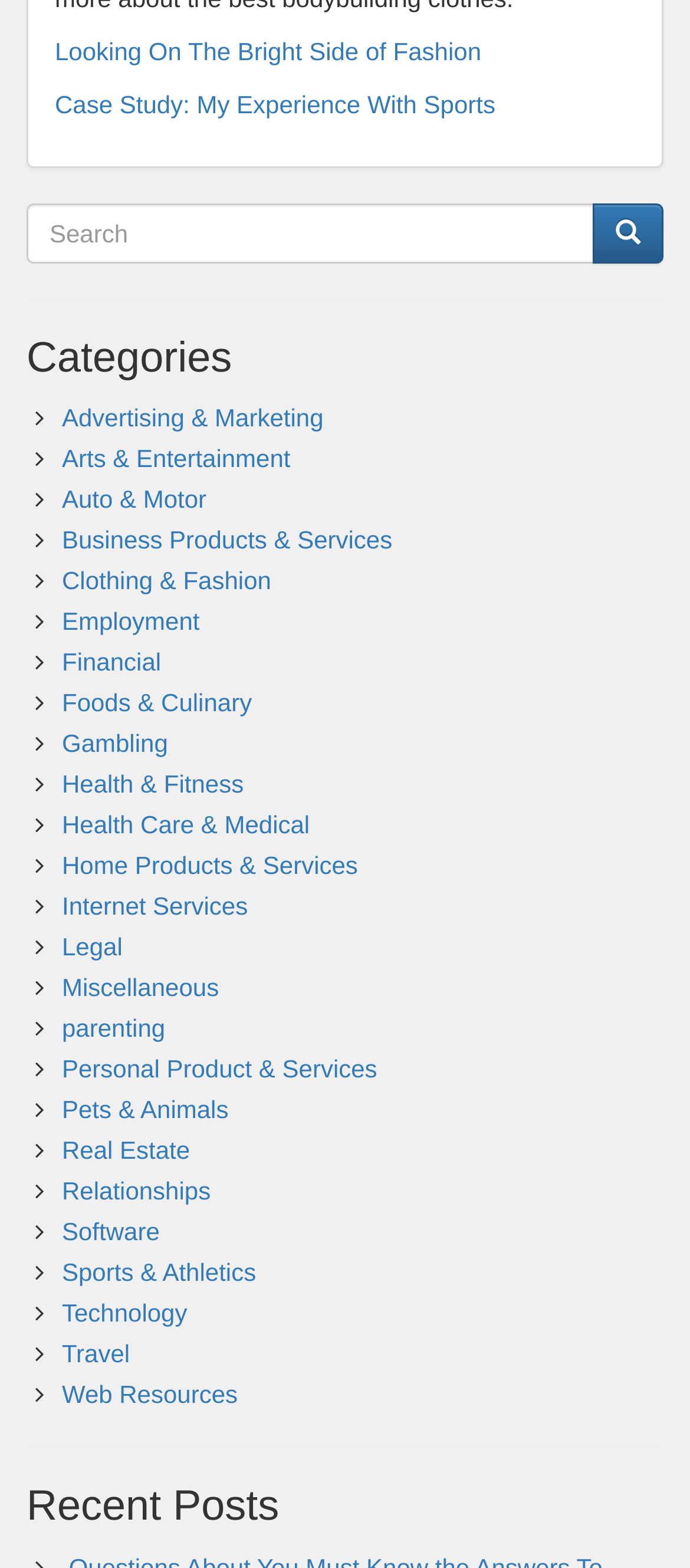Determine the bounding box for the described UI element: "Business Products & Services".

[0.09, 0.335, 0.569, 0.354]